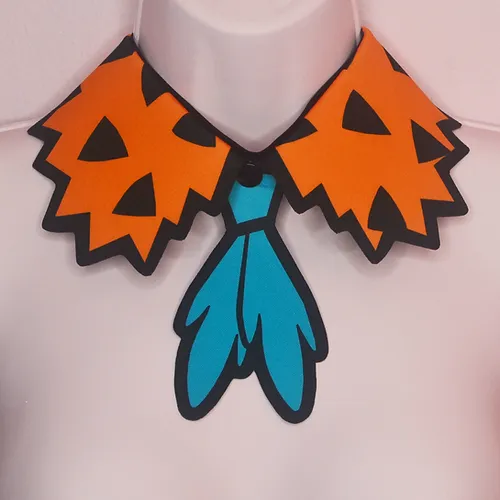Provide a thorough and detailed response to the question by examining the image: 
What is the color of the necktie on the collar?

According to the caption, the collar features a bold blue necktie at the center, which adds a playful contrast to the overall design.